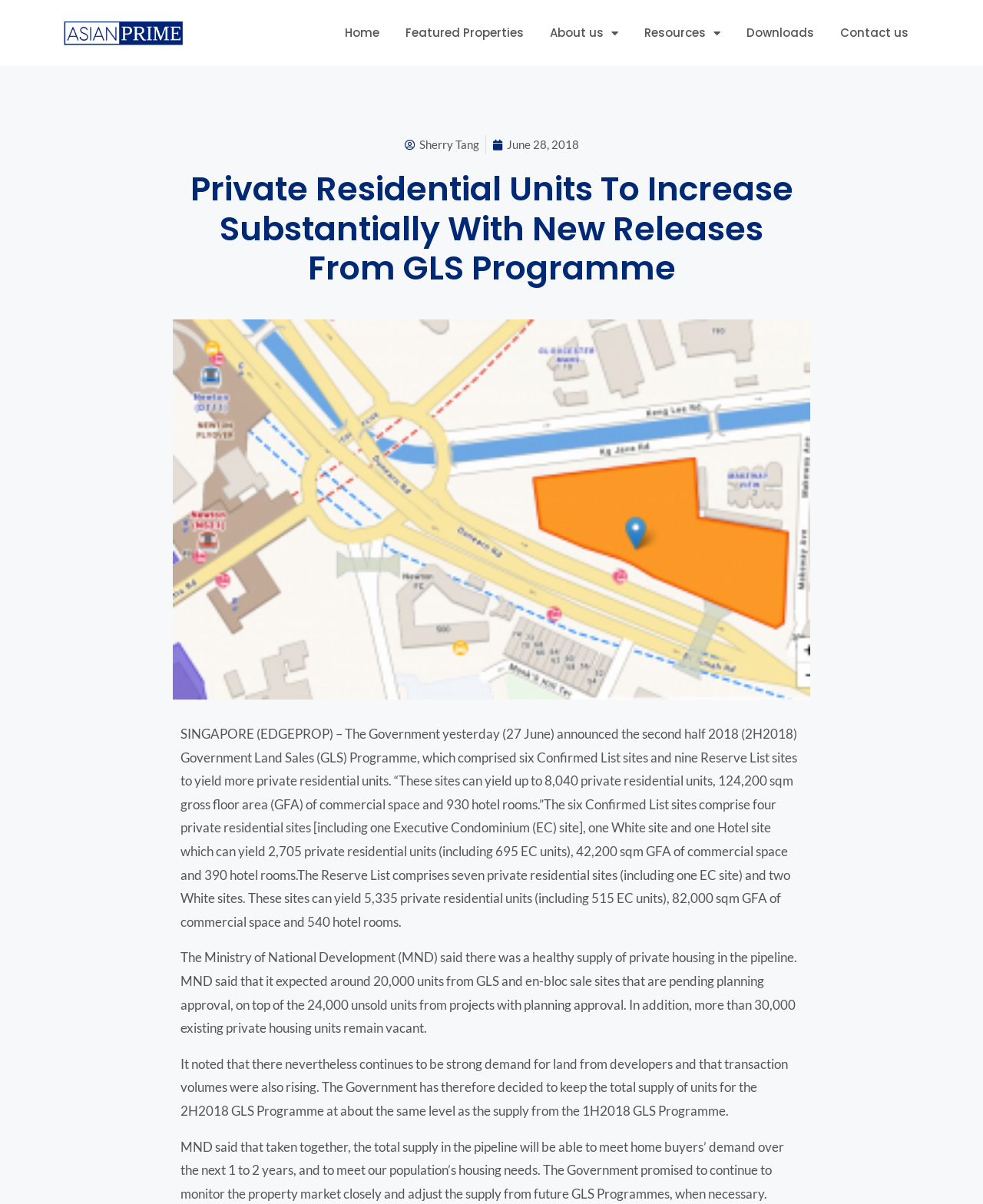Provide the bounding box coordinates of the HTML element described by the text: "June 28, 2018".

[0.5, 0.112, 0.589, 0.128]